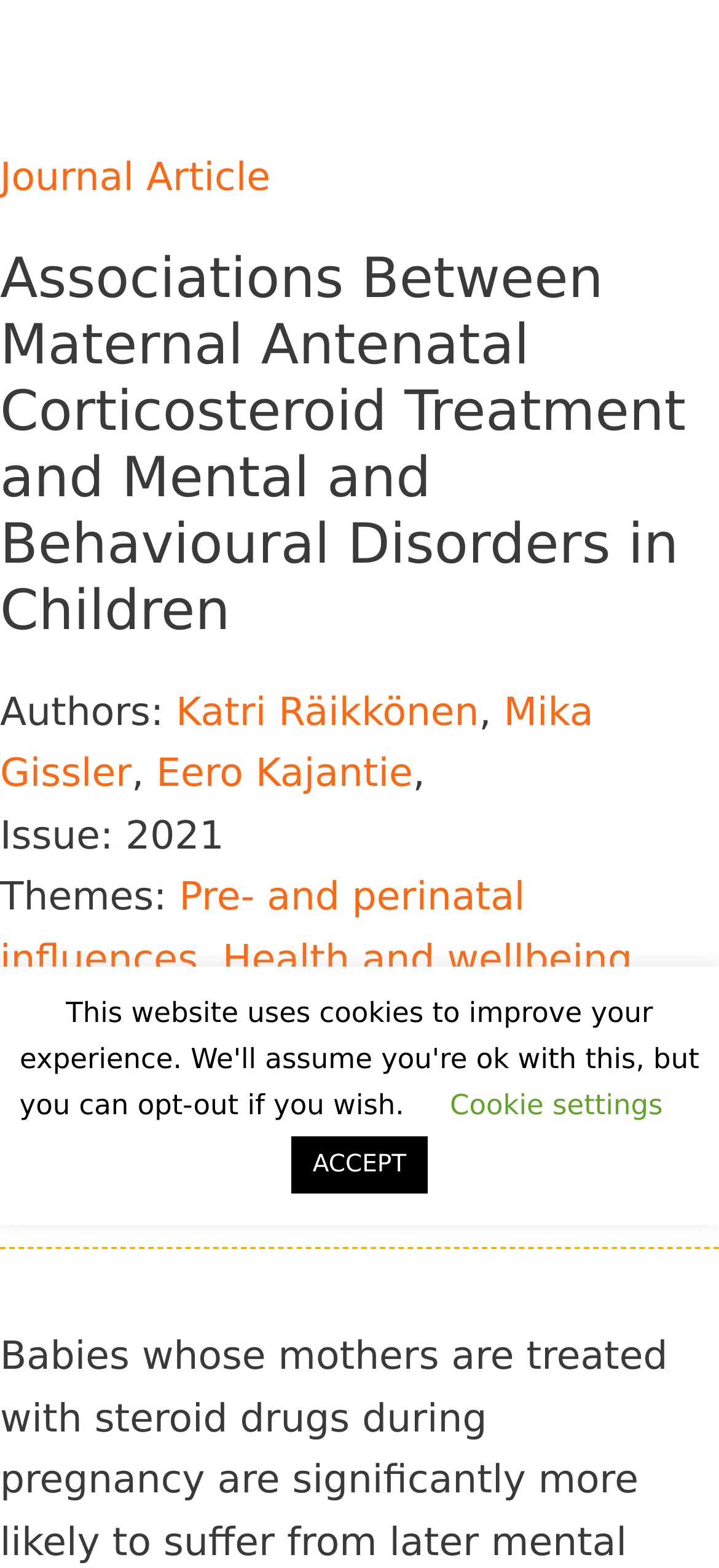Locate the bounding box coordinates of the clickable region necessary to complete the following instruction: "Explore the theme of pre- and perinatal influences". Provide the coordinates in the format of four float numbers between 0 and 1, i.e., [left, top, right, bottom].

[0.0, 0.558, 0.73, 0.626]